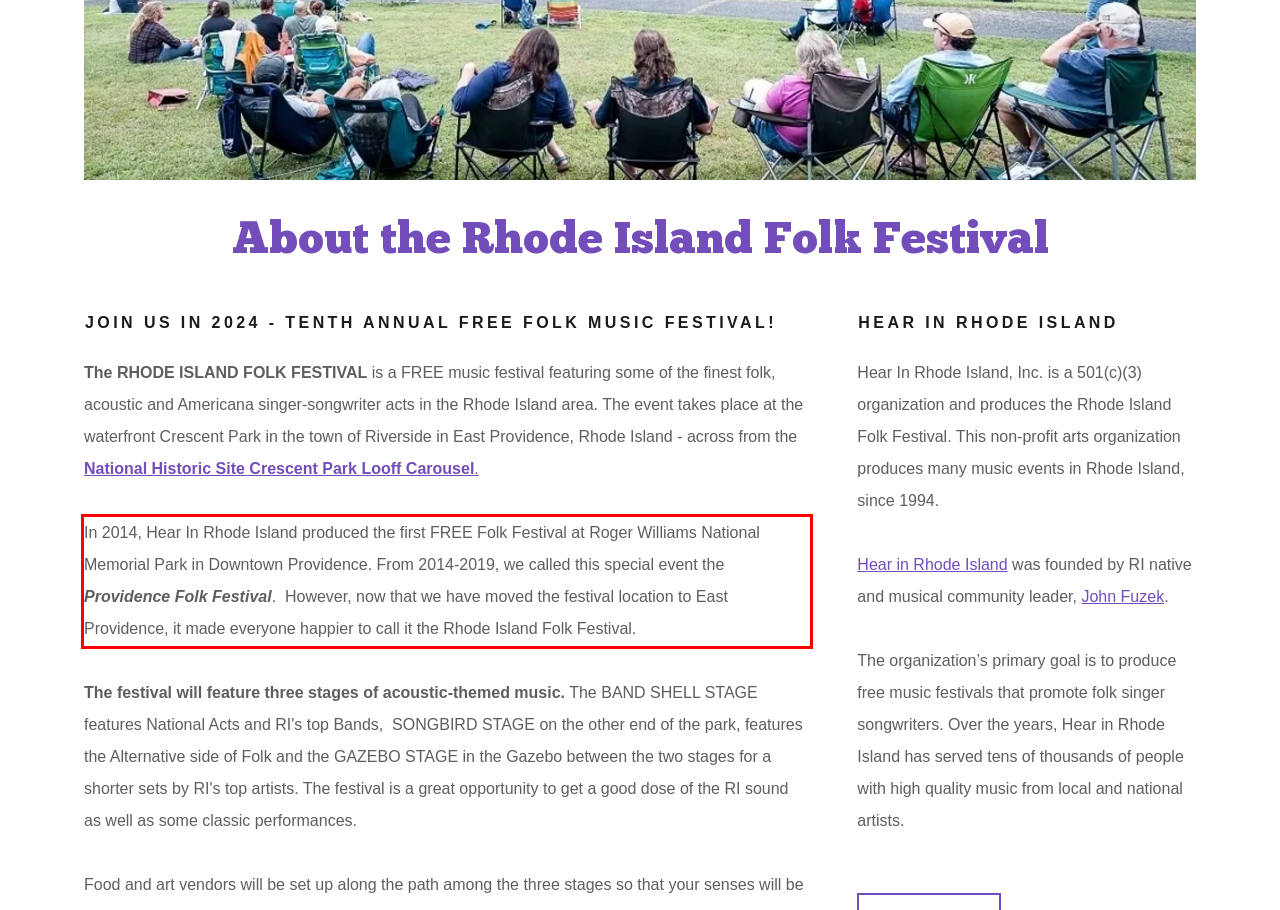Identify the text inside the red bounding box on the provided webpage screenshot by performing OCR.

In 2014, Hear In Rhode Island produced the first FREE Folk Festival at Roger Williams National Memorial Park in Downtown Providence. From 2014-2019, we called this special event the Providence Folk Festival. However, now that we have moved the festival location to East Providence, it made everyone happier to call it the Rhode Island Folk Festival.